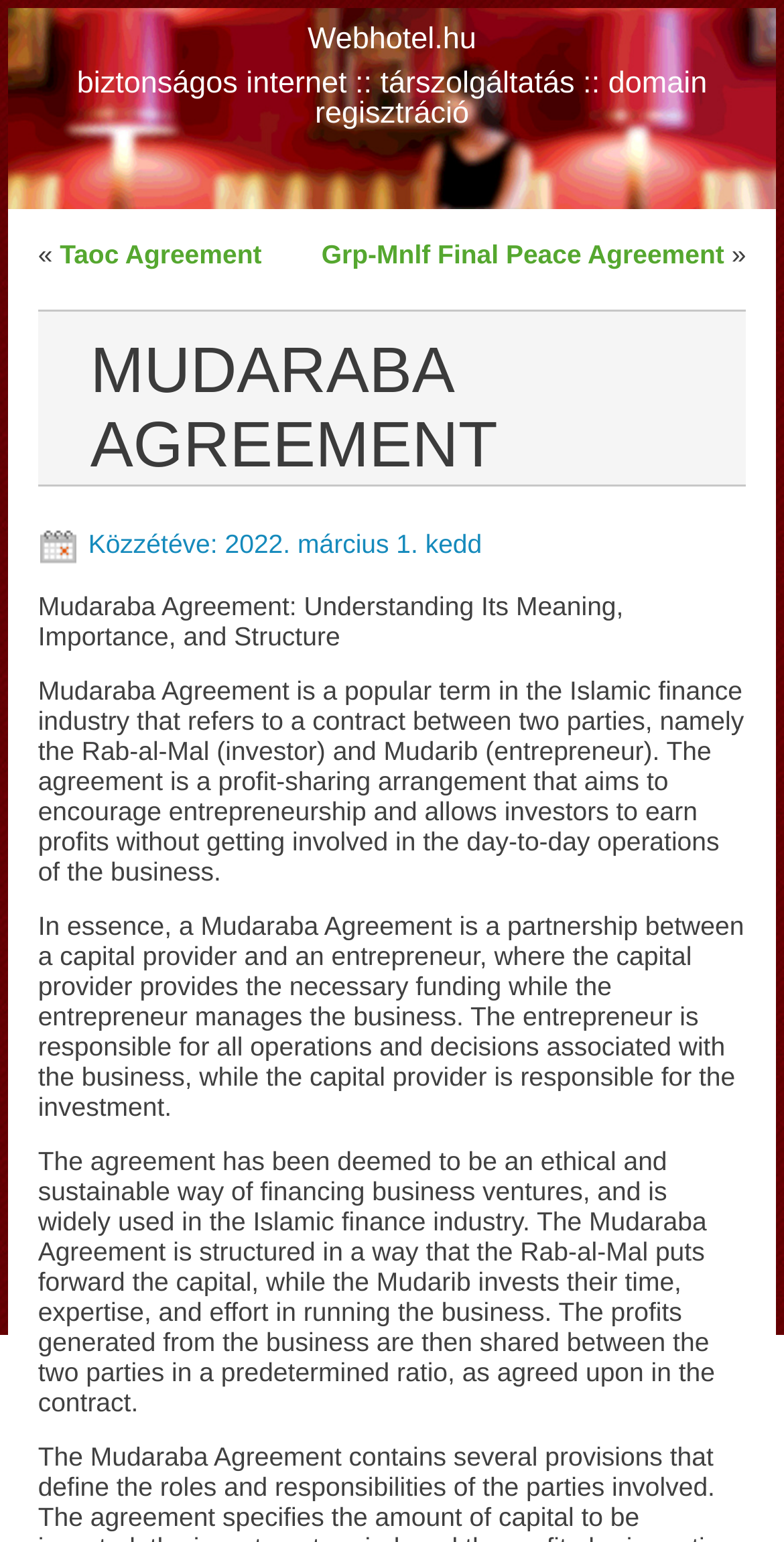Provide the bounding box coordinates of the HTML element this sentence describes: "Webhotel.hu". The bounding box coordinates consist of four float numbers between 0 and 1, i.e., [left, top, right, bottom].

[0.392, 0.014, 0.608, 0.036]